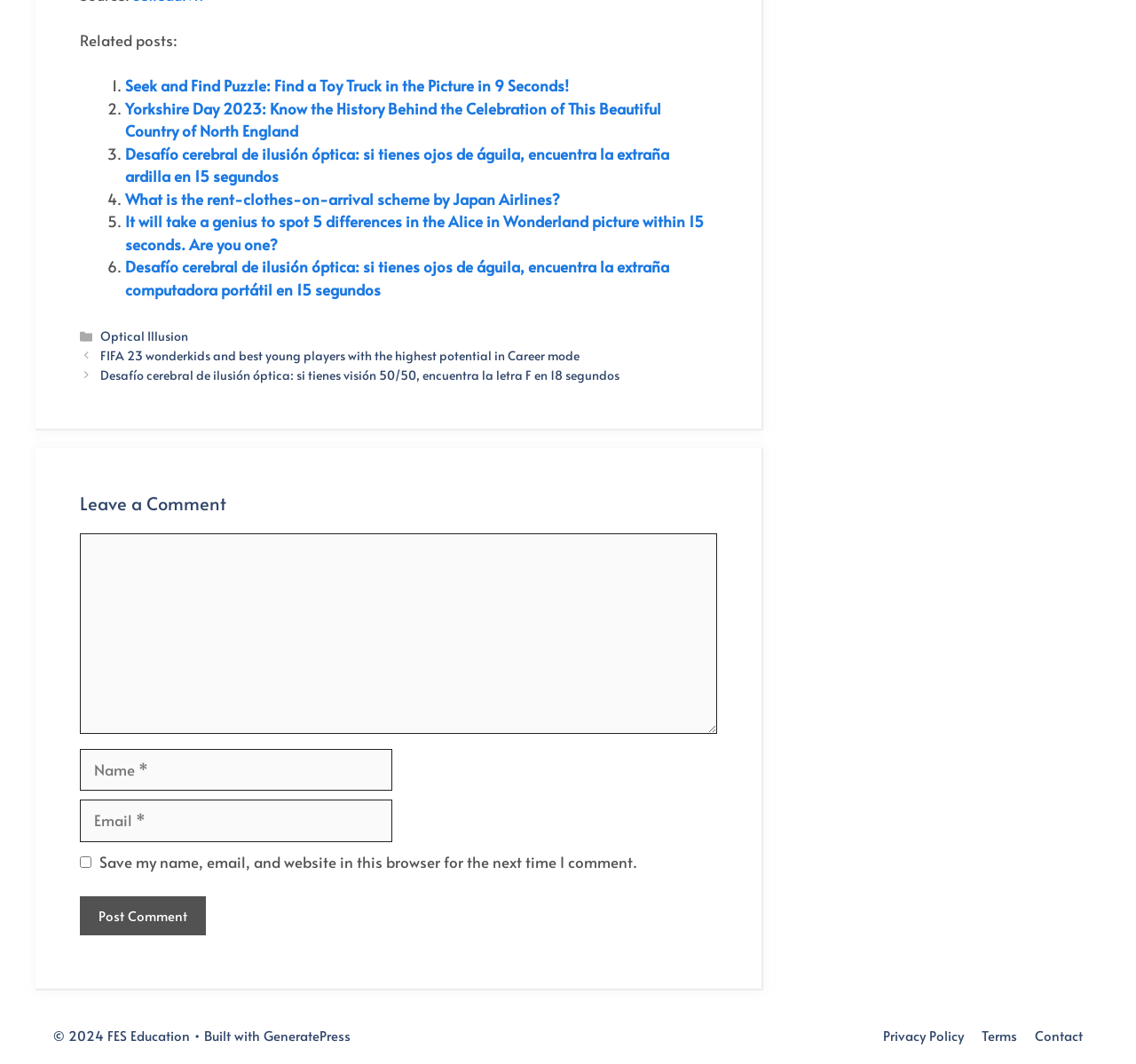Analyze the image and give a detailed response to the question:
How many fields are required to leave a comment?

I examined the form elements and found that there are three required fields: 'Comment', 'Name', and 'Email', which are marked as required.